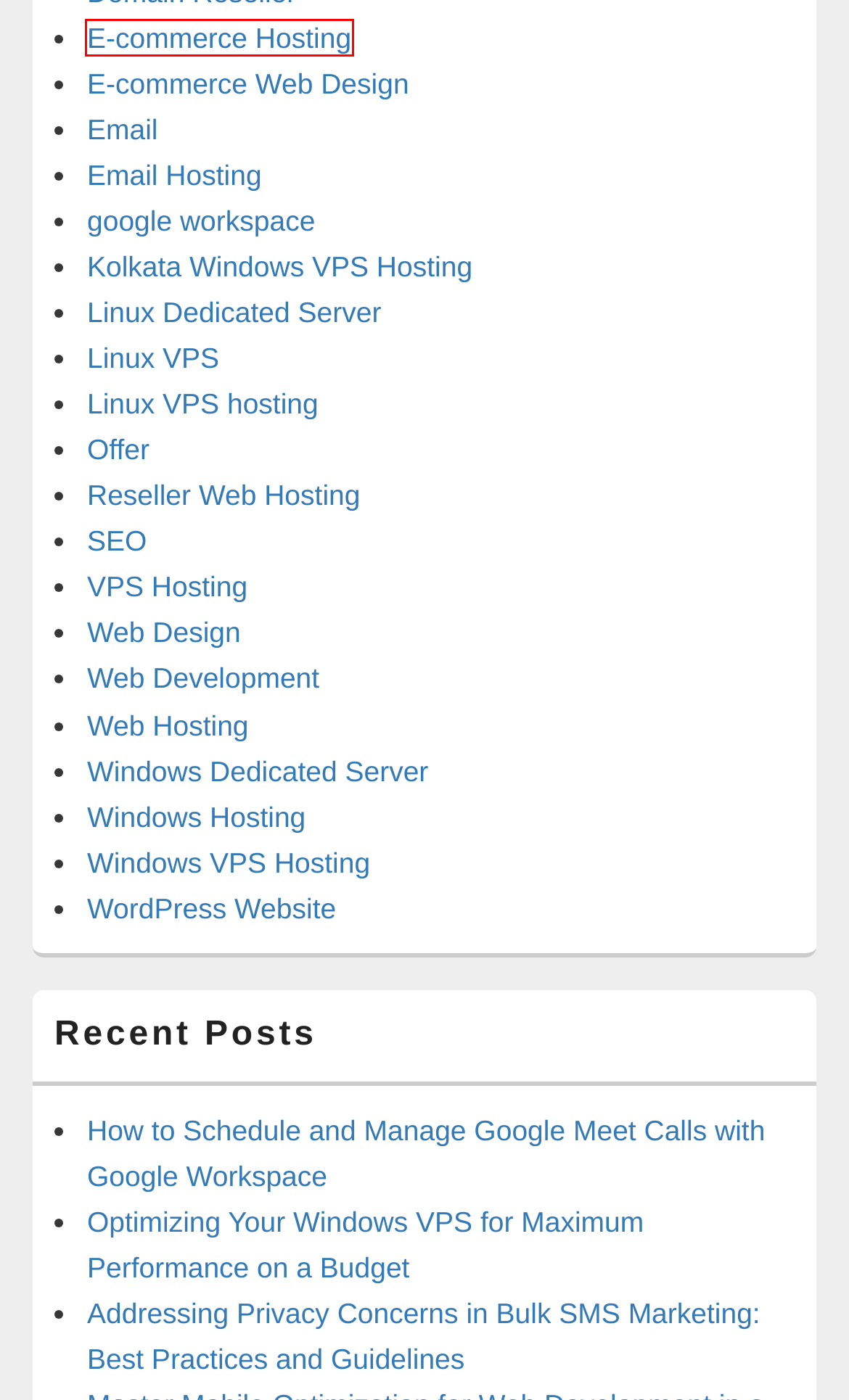You are presented with a screenshot of a webpage with a red bounding box. Select the webpage description that most closely matches the new webpage after clicking the element inside the red bounding box. The options are:
A. Linux VPS Archives - InfoSky Solutions Blog
B. E-commerce Hosting Archives - InfoSky Solutions Blog
C. Reseller Web Hosting Archives - InfoSky Solutions Blog
D. Windows Dedicated Server Archives - InfoSky Solutions Blog
E. SEO Archives - InfoSky Solutions Blog
F. E-commerce Web Design Archives - InfoSky Solutions Blog
G. WordPress Website Archives - InfoSky Solutions Blog
H. Linux Dedicated Server Archives - InfoSky Solutions Blog

B